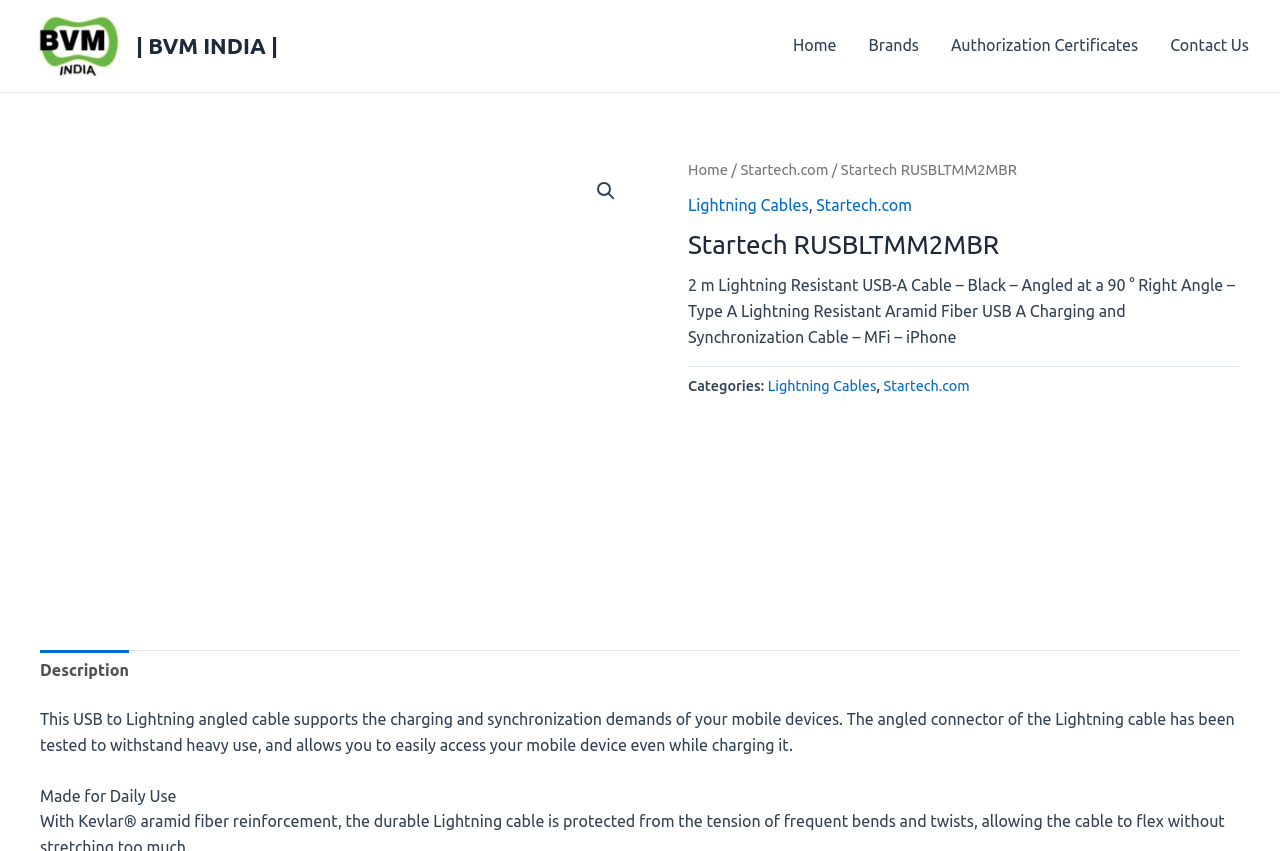Identify and provide the bounding box for the element described by: "Authorization Certificates".

[0.73, 0.024, 0.902, 0.082]